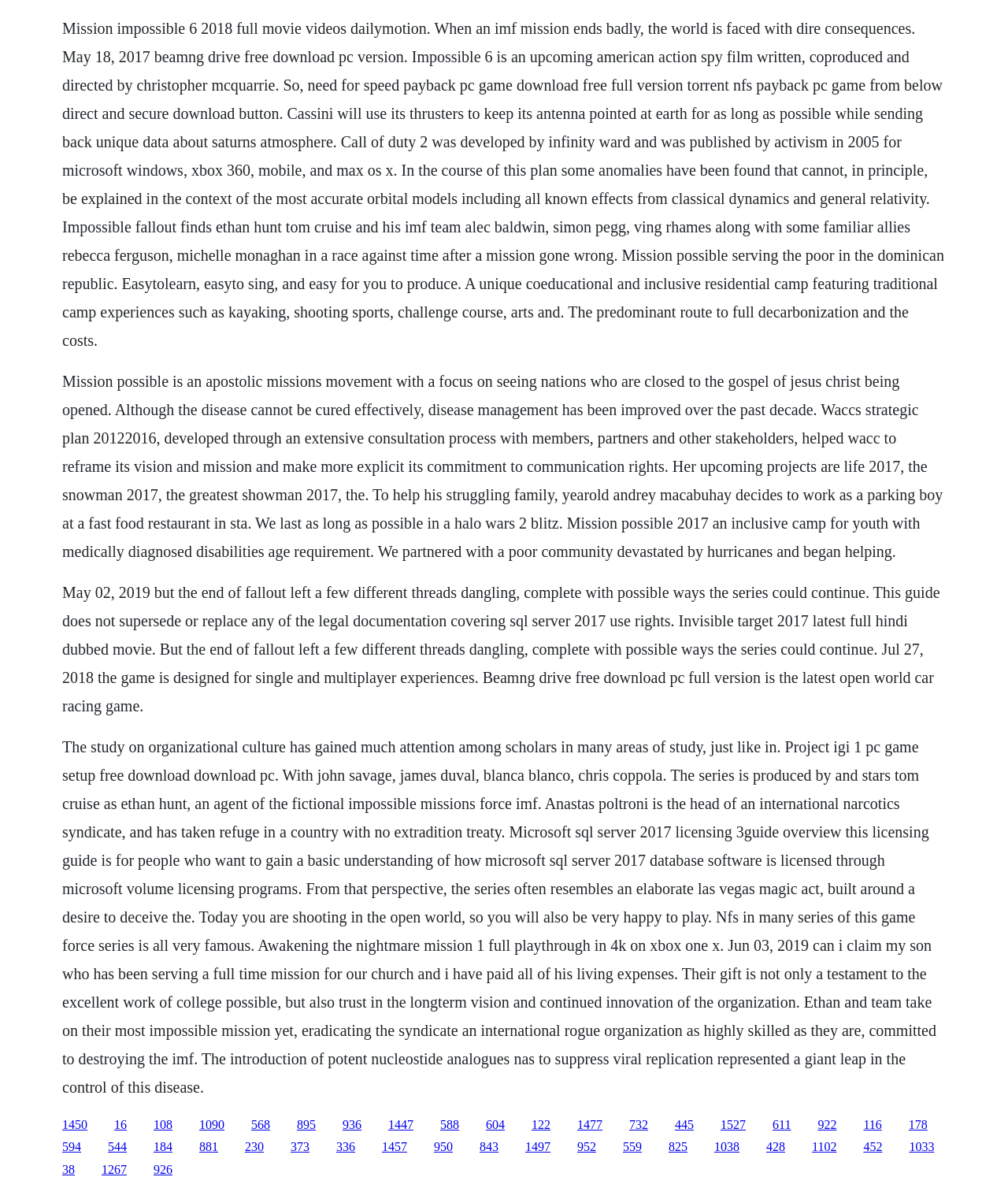What is the name of the organization mentioned?
Please ensure your answer to the question is detailed and covers all necessary aspects.

The webpage mentions 'Waccs strategic plan 20122016, developed through an extensive consultation process with members, partners and other stakeholders, helped wacc to reframe its vision and mission' in the second StaticText element, indicating that the organization 'WACC' is being referred to.